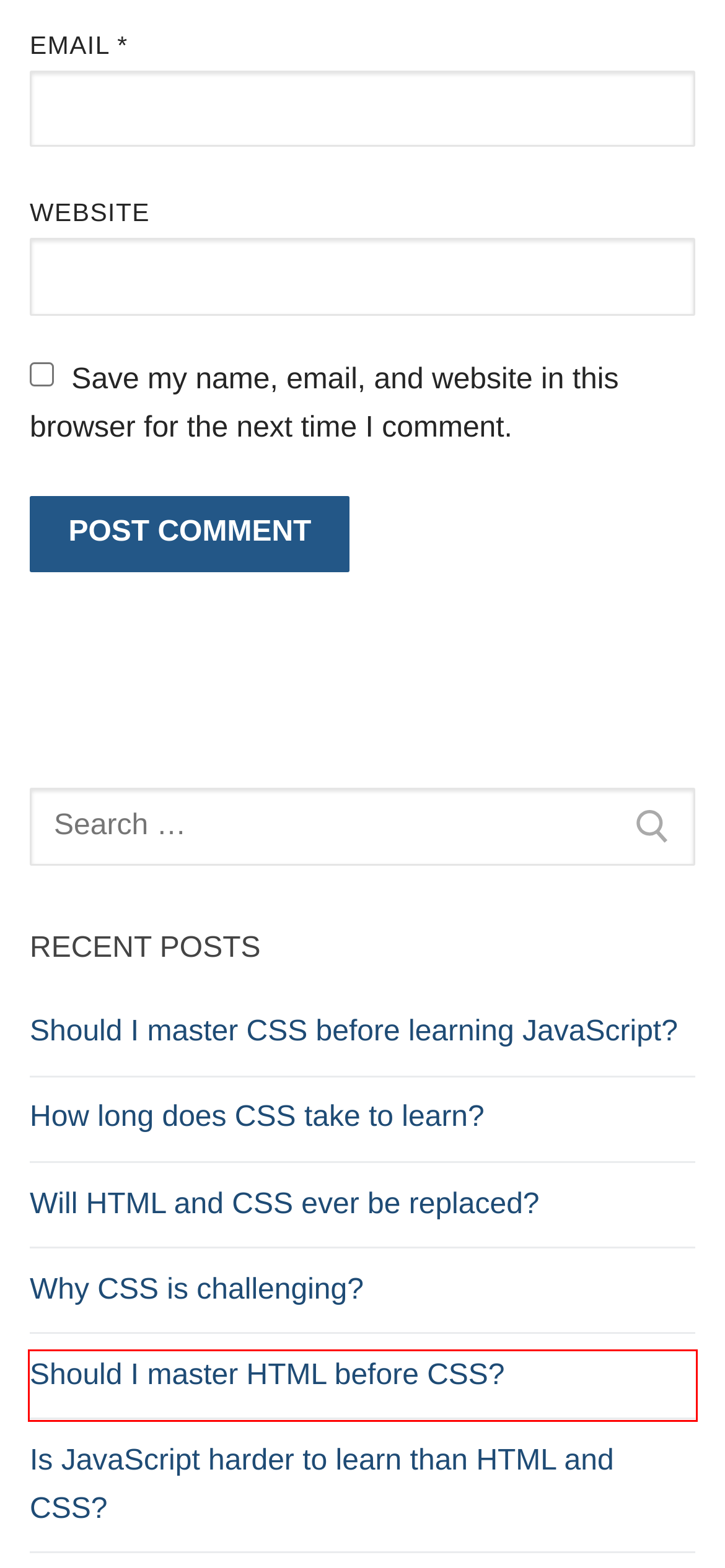You are given a webpage screenshot where a red bounding box highlights an element. Determine the most fitting webpage description for the new page that loads after clicking the element within the red bounding box. Here are the candidates:
A. How to learn CSS as a beginner? - Datatas
B. How long does CSS take to learn? - Datatas
C. Will HTML and CSS ever be replaced? - Datatas
D. How many months are enough for CSS? - Datatas
E. Should I master CSS before learning JavaScript? - Datatas
F. Is JavaScript harder to learn than HTML and CSS? - Datatas
G. Should I master HTML before CSS? - Datatas
H. How to modify a CSS file? - Datatas

G